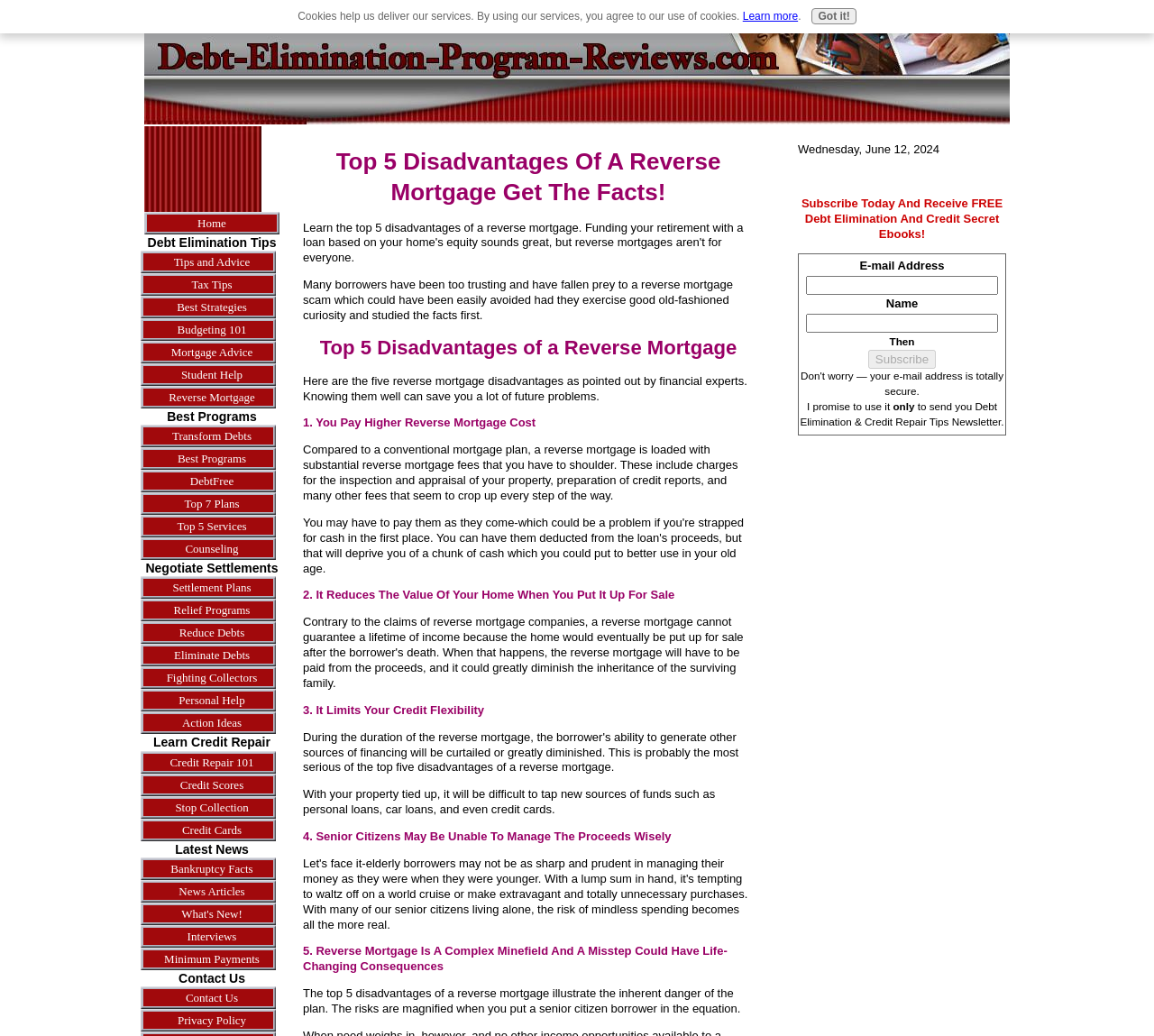Provide a thorough description of this webpage.

This webpage is about the disadvantages of a reverse mortgage, with a focus on debt elimination and credit repair. At the top, there is a banner with an advertisement and a navigation menu with links to various topics, including "Home", "Debt Elimination Tips", "Tax Tips", and "Mortgage Advice". 

Below the navigation menu, there is a heading "Disadvantages Of A Reverse Mortgage Don't Fall Into One of These Pitfalls!" followed by a section with two headings, "Top 5 Disadvantages Of A Reverse Mortgage Get The Facts!" and "Top 5 Disadvantages of a Reverse Mortgage". 

On the right side of the page, there is a form with input fields for "E-mail Address" and "Name", and a subscribe button. The form is accompanied by a message assuring the user that their email address will be kept secure. 

At the bottom of the page, there is a notification about the use of cookies, with a link to "Learn more" and a "Got it!" button to acknowledge the notification.